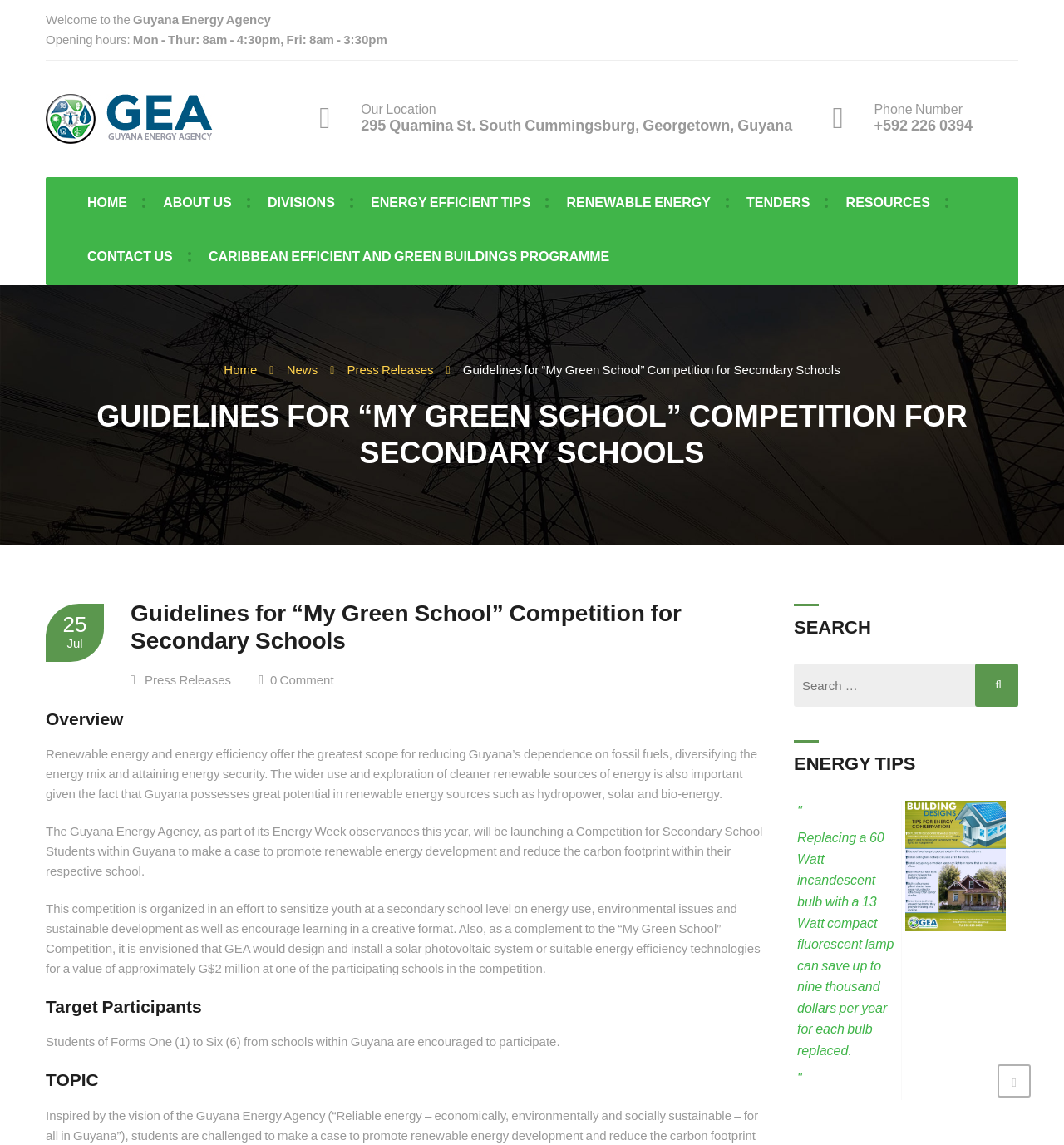What are the operating hours of the Guyana Energy Agency?
Using the image as a reference, answer the question in detail.

The operating hours of the Guyana Energy Agency can be found in the top-right corner of the webpage, where it is written as 'Opening hours: Mon - Thur: 8am - 4:30pm, Fri: 8am - 3:30pm'.